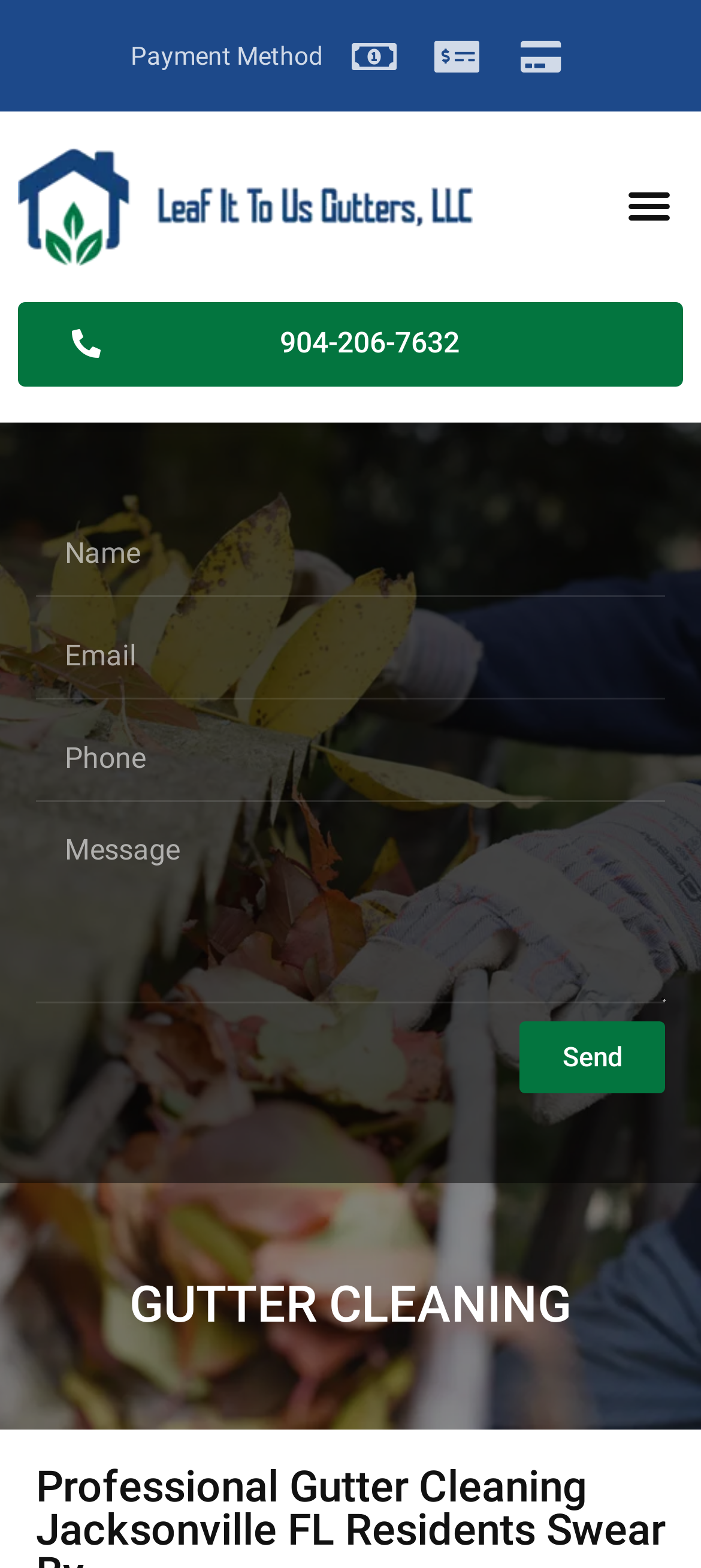Analyze the image and answer the question with as much detail as possible: 
What is required to submit a message?

I found that the text boxes for 'Name', 'Email', and 'Phone' are all marked as 'required: True', indicating that these fields must be filled in to submit a message.